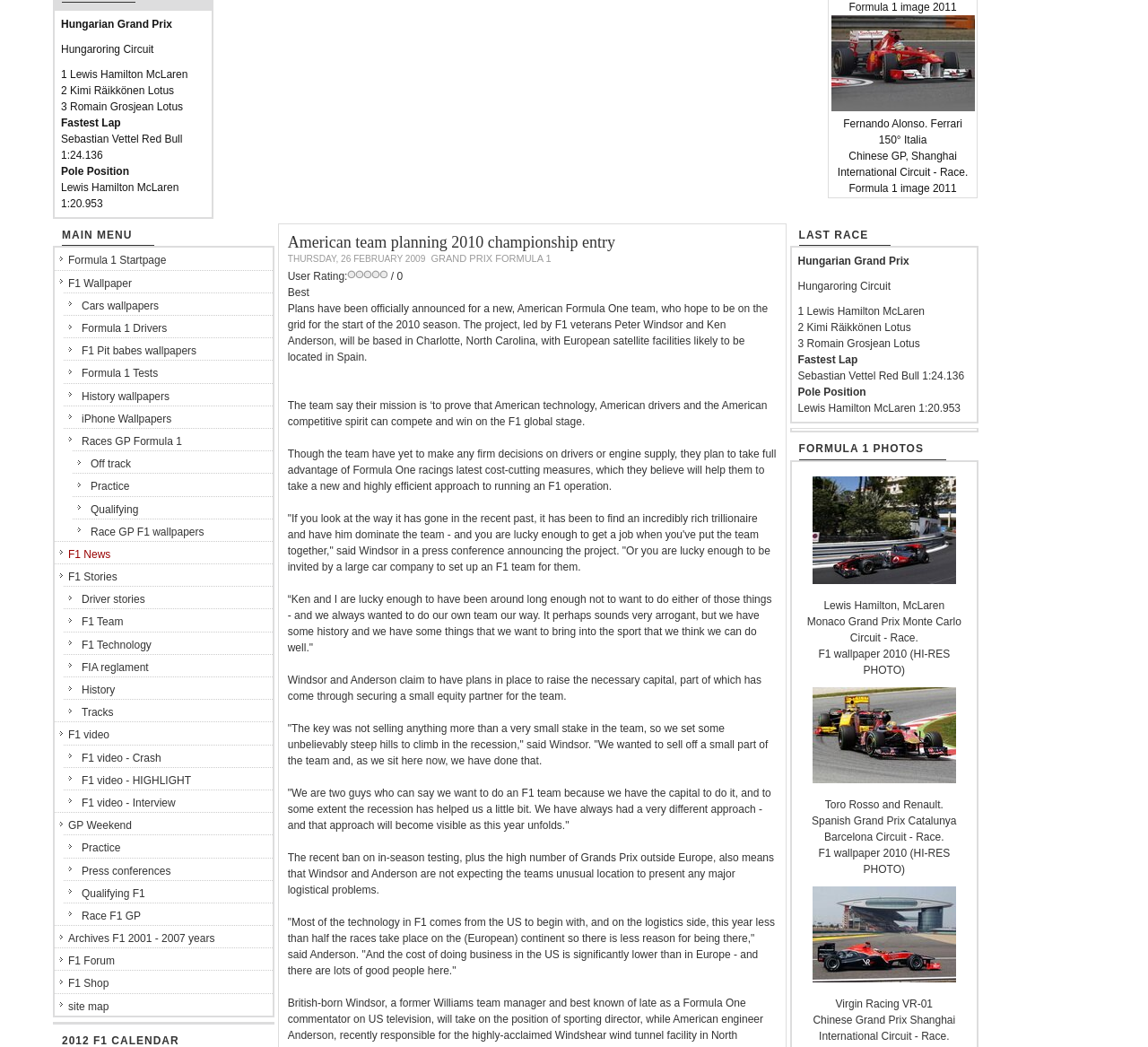Using the provided description: "History", find the bounding box coordinates of the corresponding UI element. The output should be four float numbers between 0 and 1, in the format [left, top, right, bottom].

[0.055, 0.647, 0.237, 0.668]